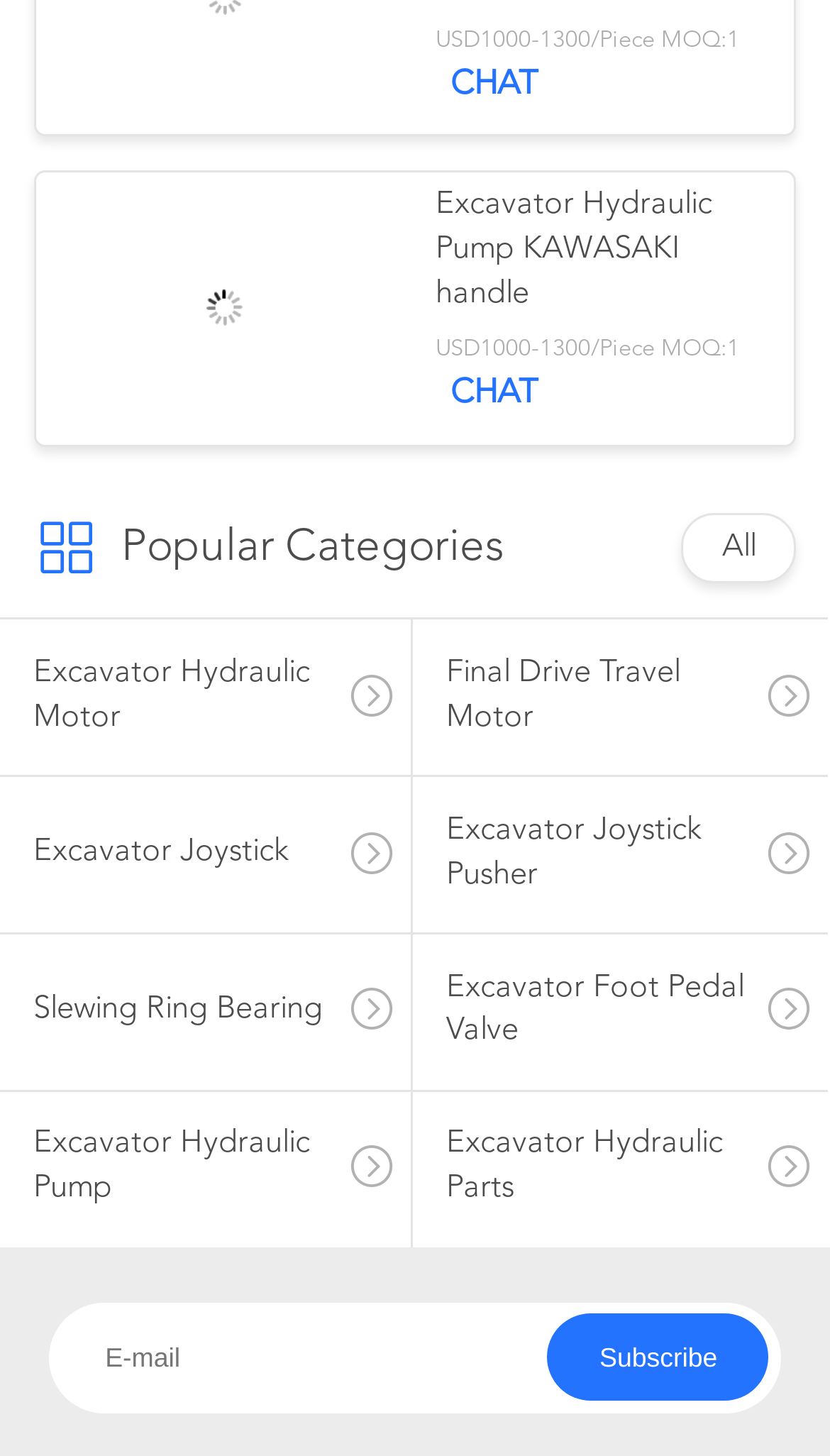Give a concise answer of one word or phrase to the question: 
How many categories are listed?

9